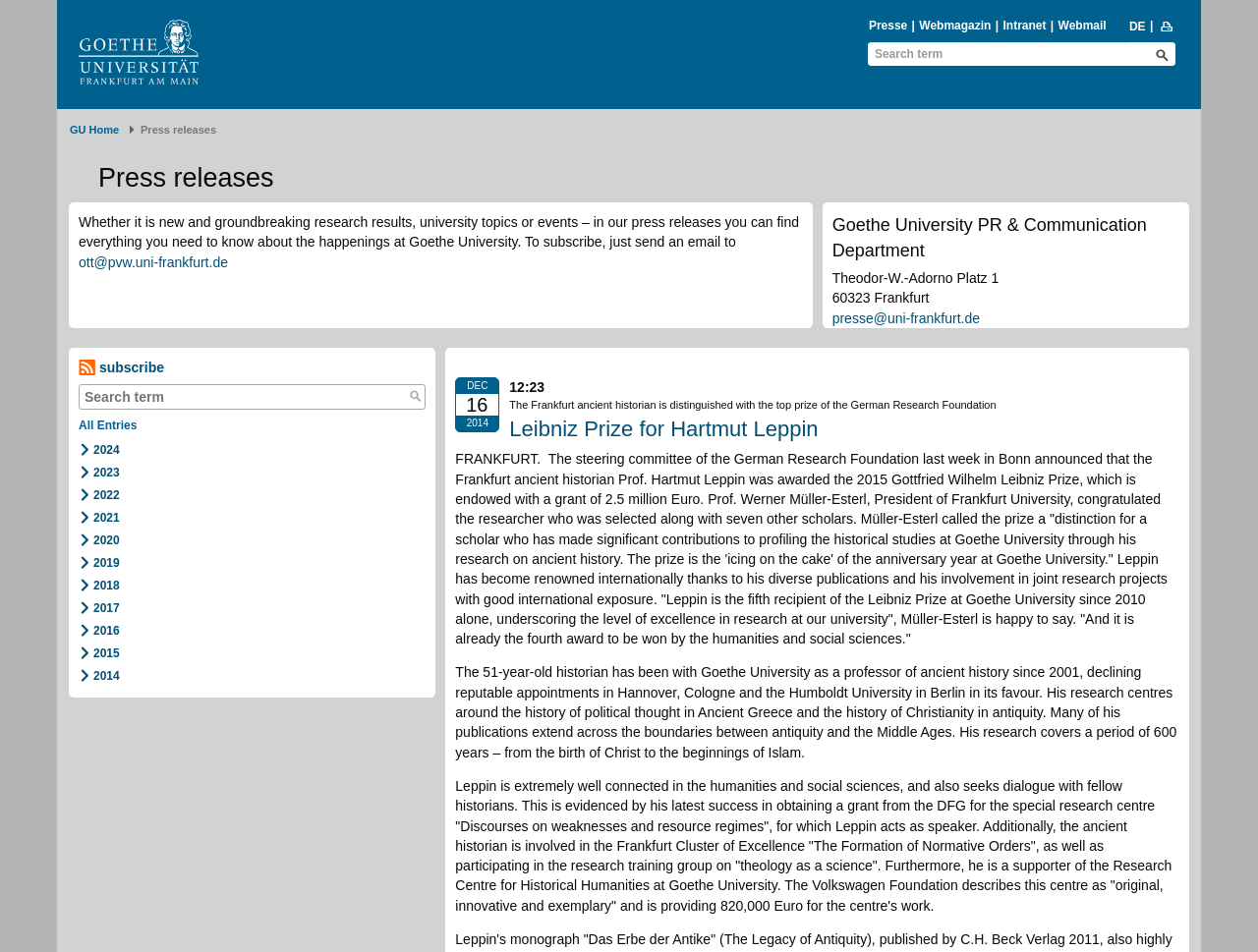Identify the bounding box coordinates of the clickable region necessary to fulfill the following instruction: "Subscribe to press releases". The bounding box coordinates should be four float numbers between 0 and 1, i.e., [left, top, right, bottom].

[0.062, 0.376, 0.339, 0.398]